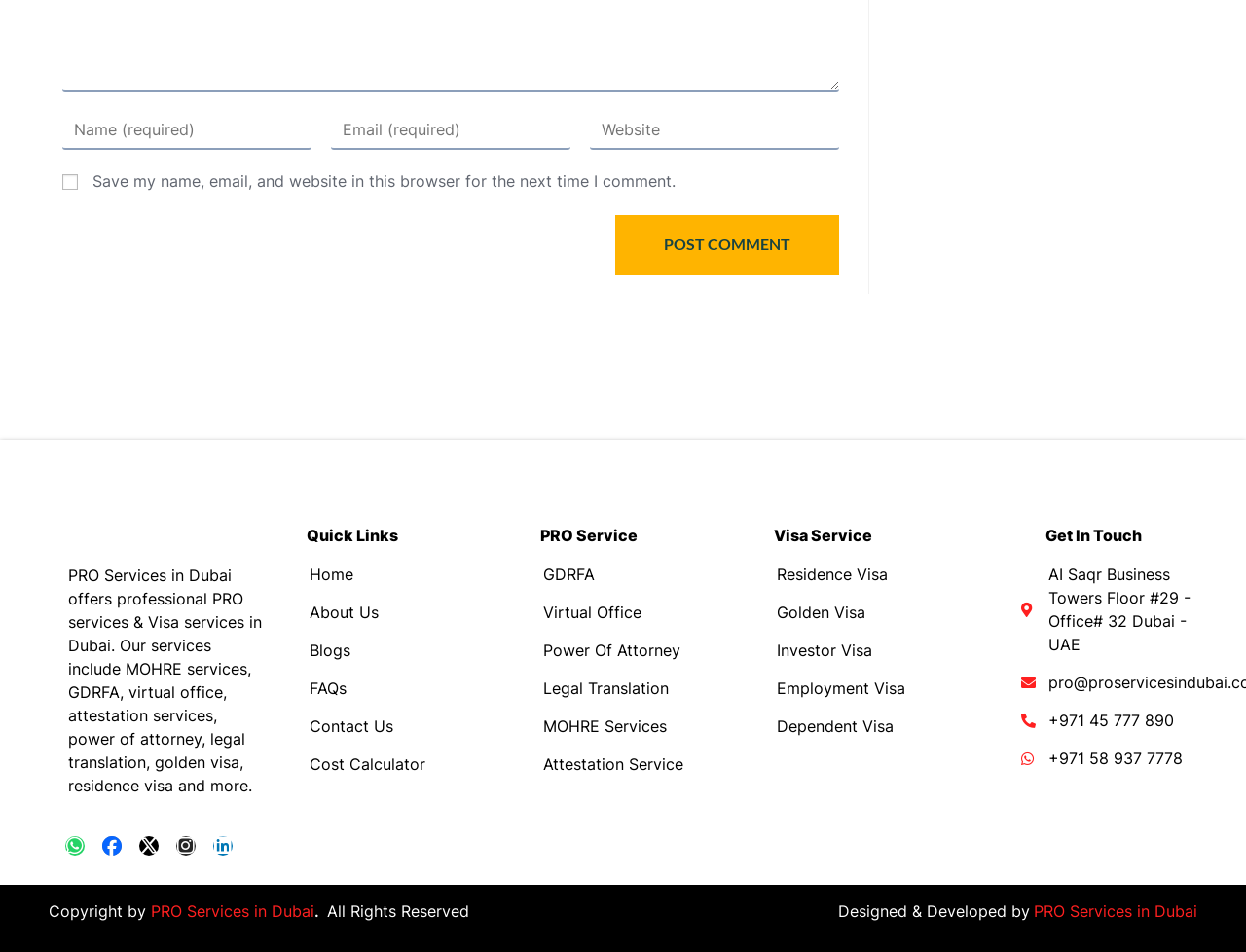What is the purpose of the textboxes at the top of the page?
Please answer the question as detailed as possible.

The textboxes at the top of the page are labeled 'Enter your name or username to comment', 'Enter your email address to comment', and 'Enter your website URL (optional)'. This suggests that the purpose of these textboxes is to allow users to enter their information in order to leave a comment.